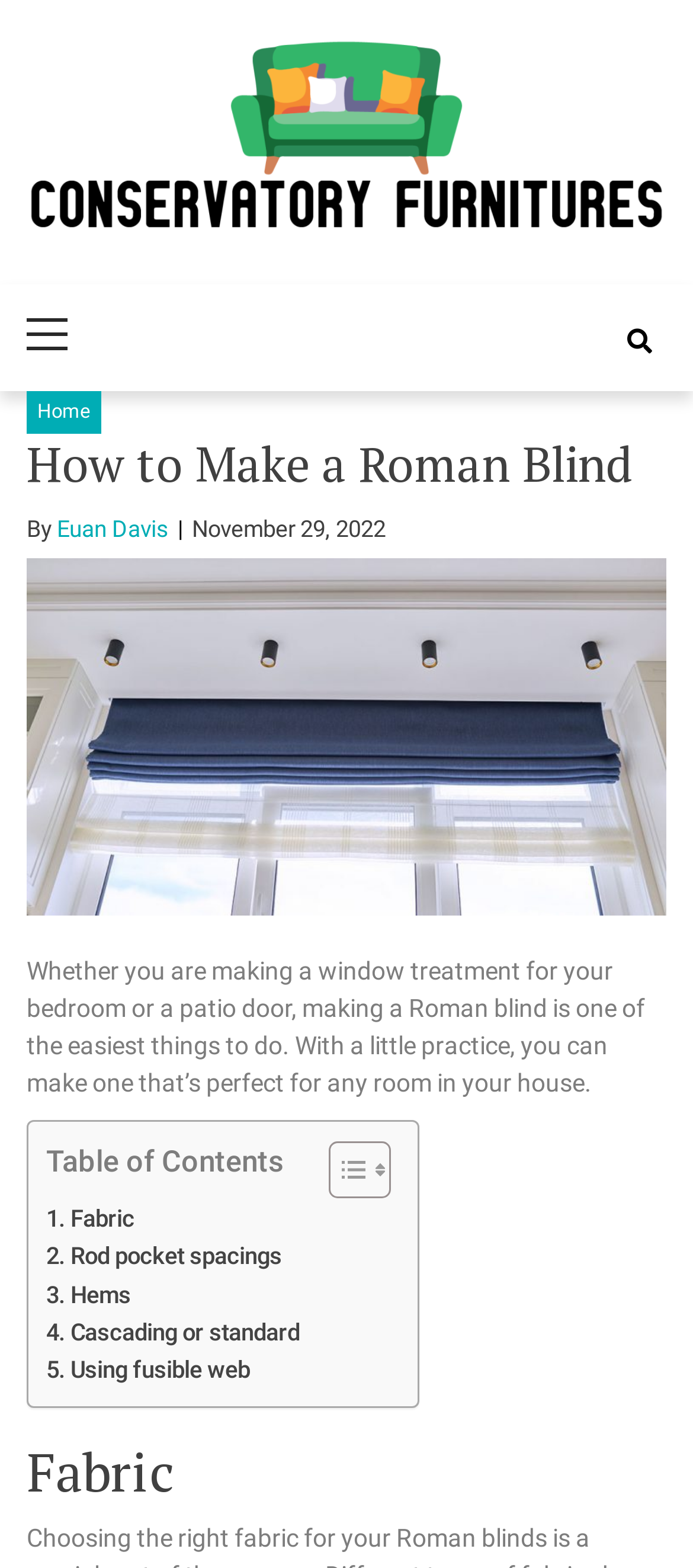Utilize the details in the image to thoroughly answer the following question: Who wrote the article?

The author of the article is mentioned in the webpage content, specifically in the section where it says 'By Euan Davis'. This indicates that Euan Davis is the person who wrote the article.